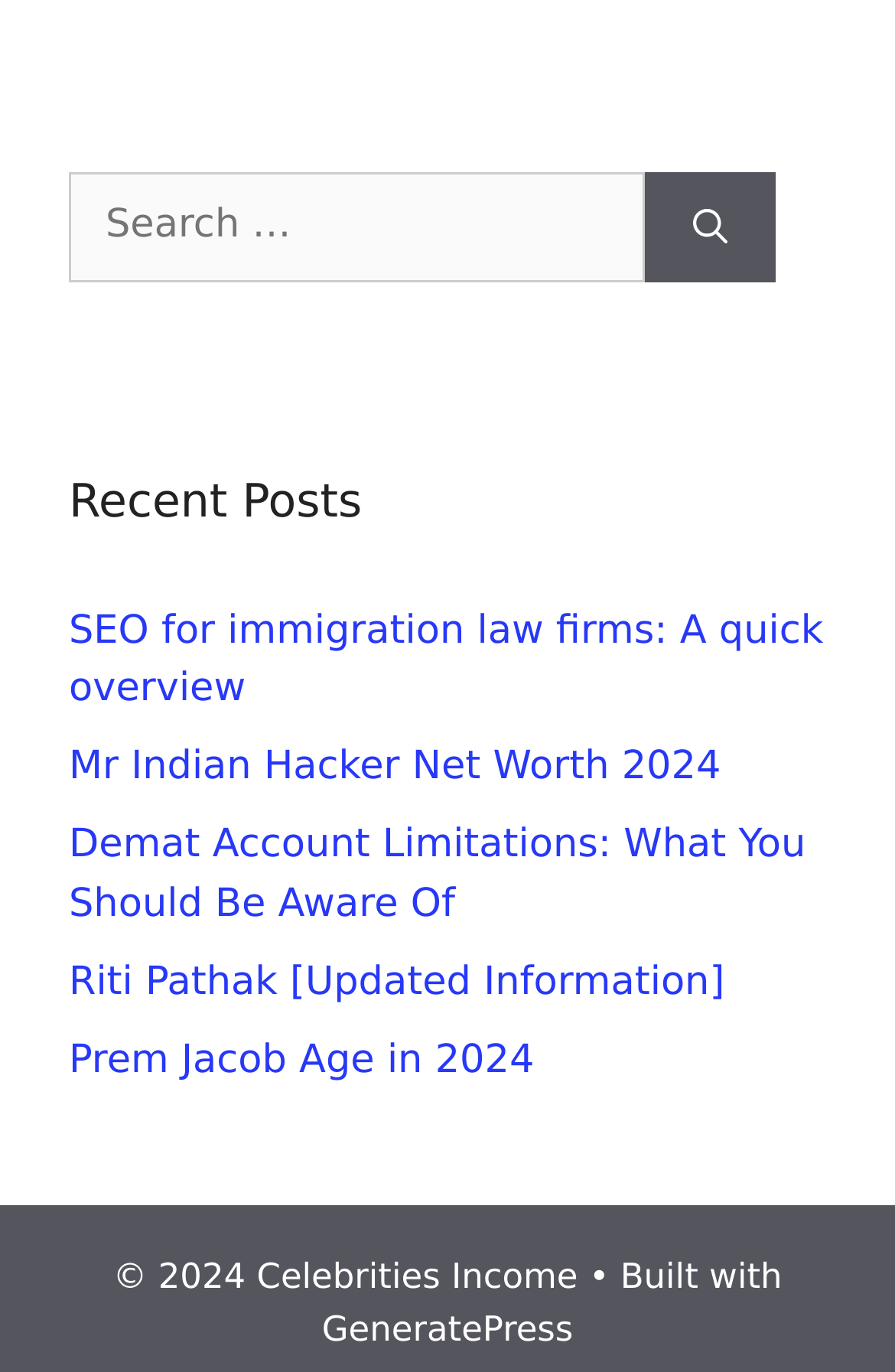Provide the bounding box coordinates in the format (top-left x, top-left y, bottom-right x, bottom-right y). All values are floating point numbers between 0 and 1. Determine the bounding box coordinate of the UI element described as: parent_node: Search for: aria-label="Search"

[0.721, 0.126, 0.867, 0.205]